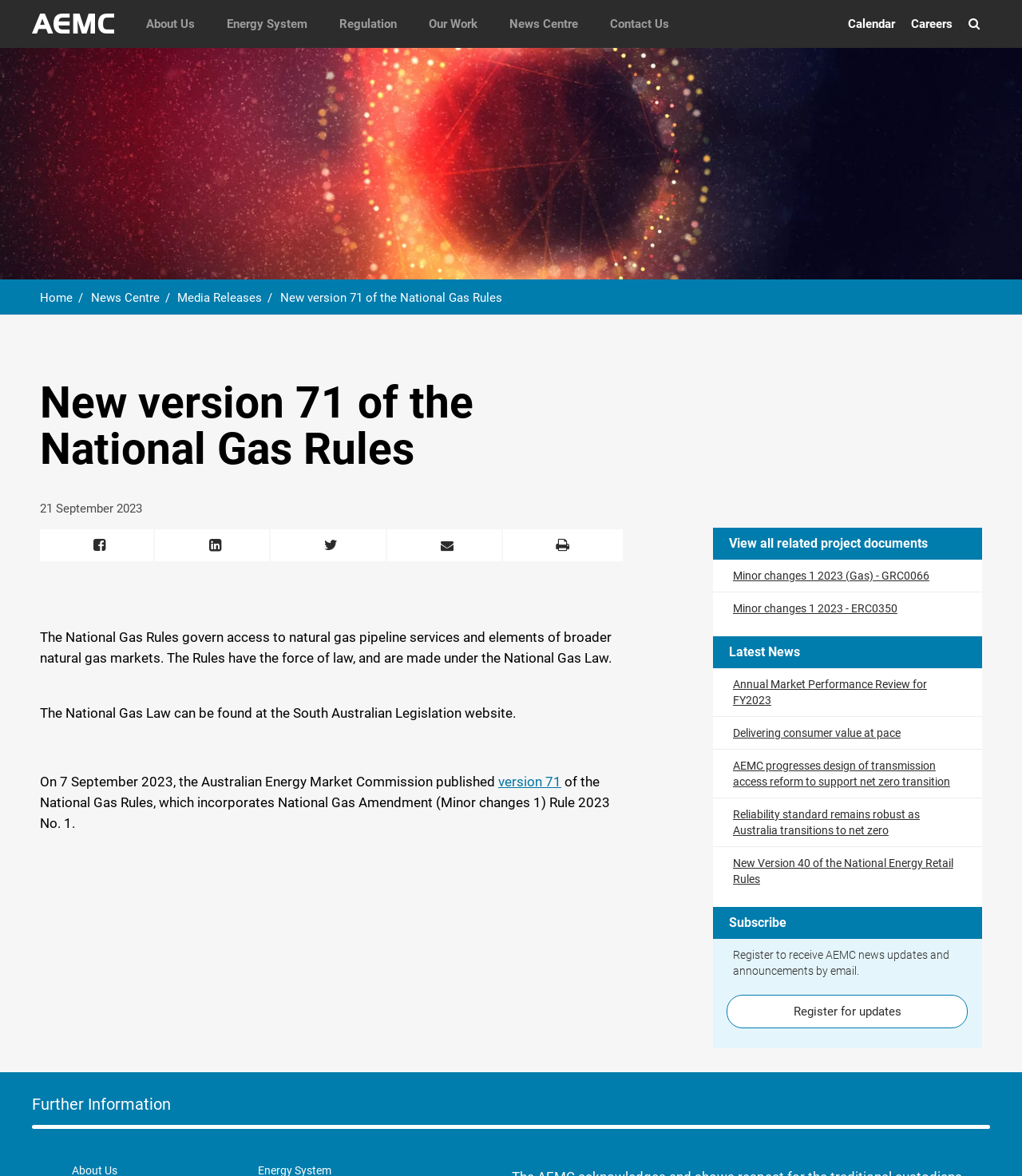Using the element description: "Home", determine the bounding box coordinates for the specified UI element. The coordinates should be four float numbers between 0 and 1, [left, top, right, bottom].

[0.039, 0.247, 0.087, 0.259]